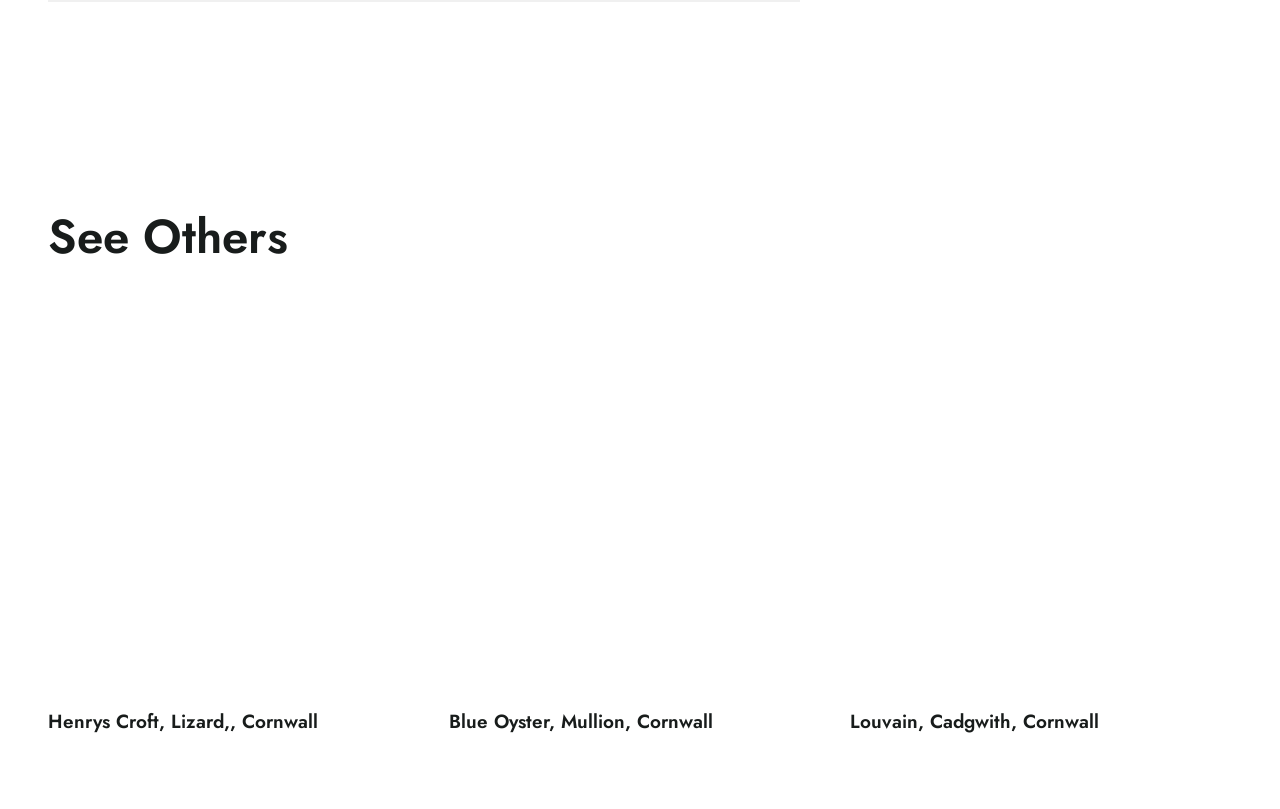Answer the question briefly using a single word or phrase: 
What is the location of the first property?

Lizard, Cornwall